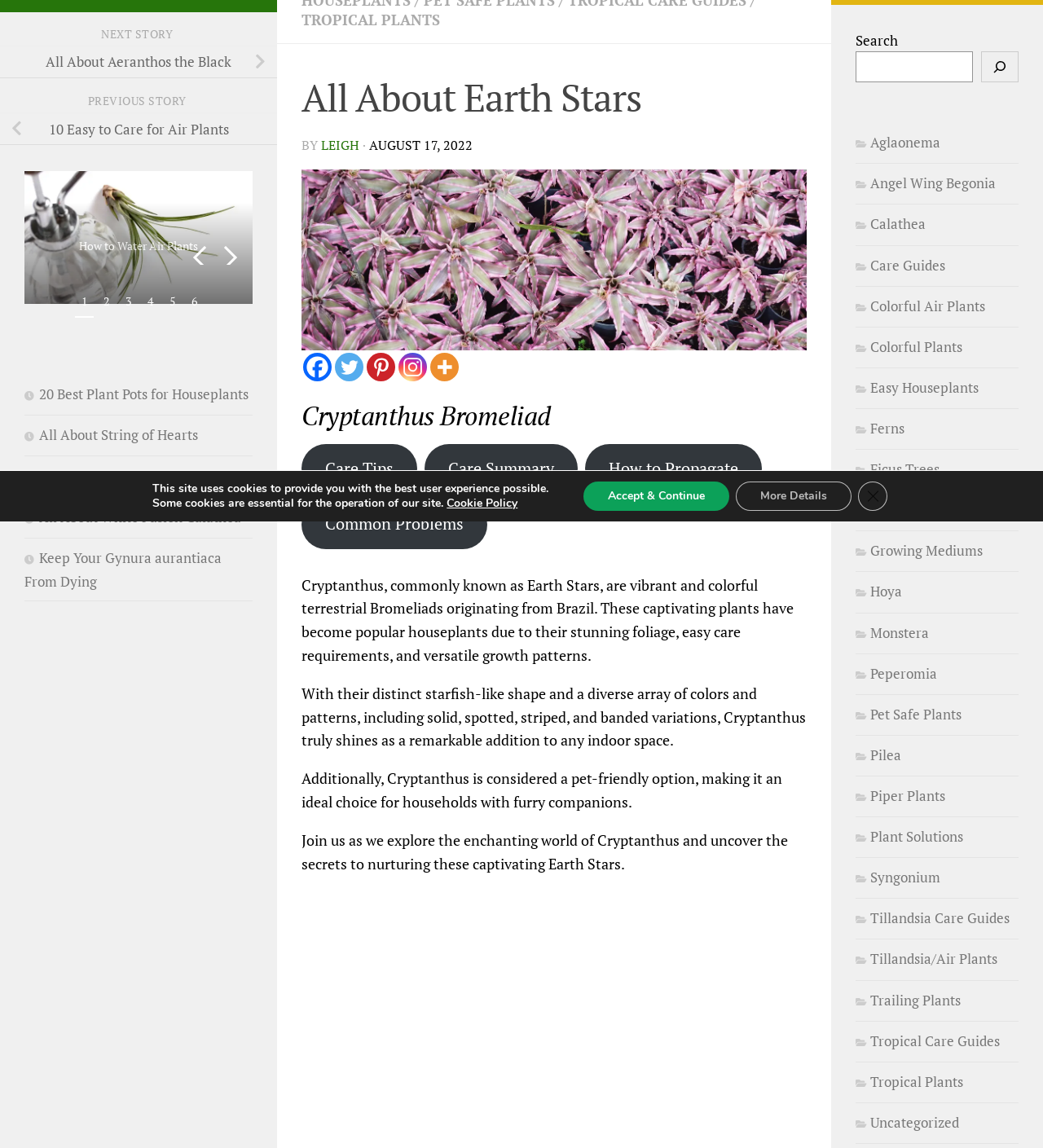Please locate the UI element described by "Track Volunteer Hours" and provide its bounding box coordinates.

None